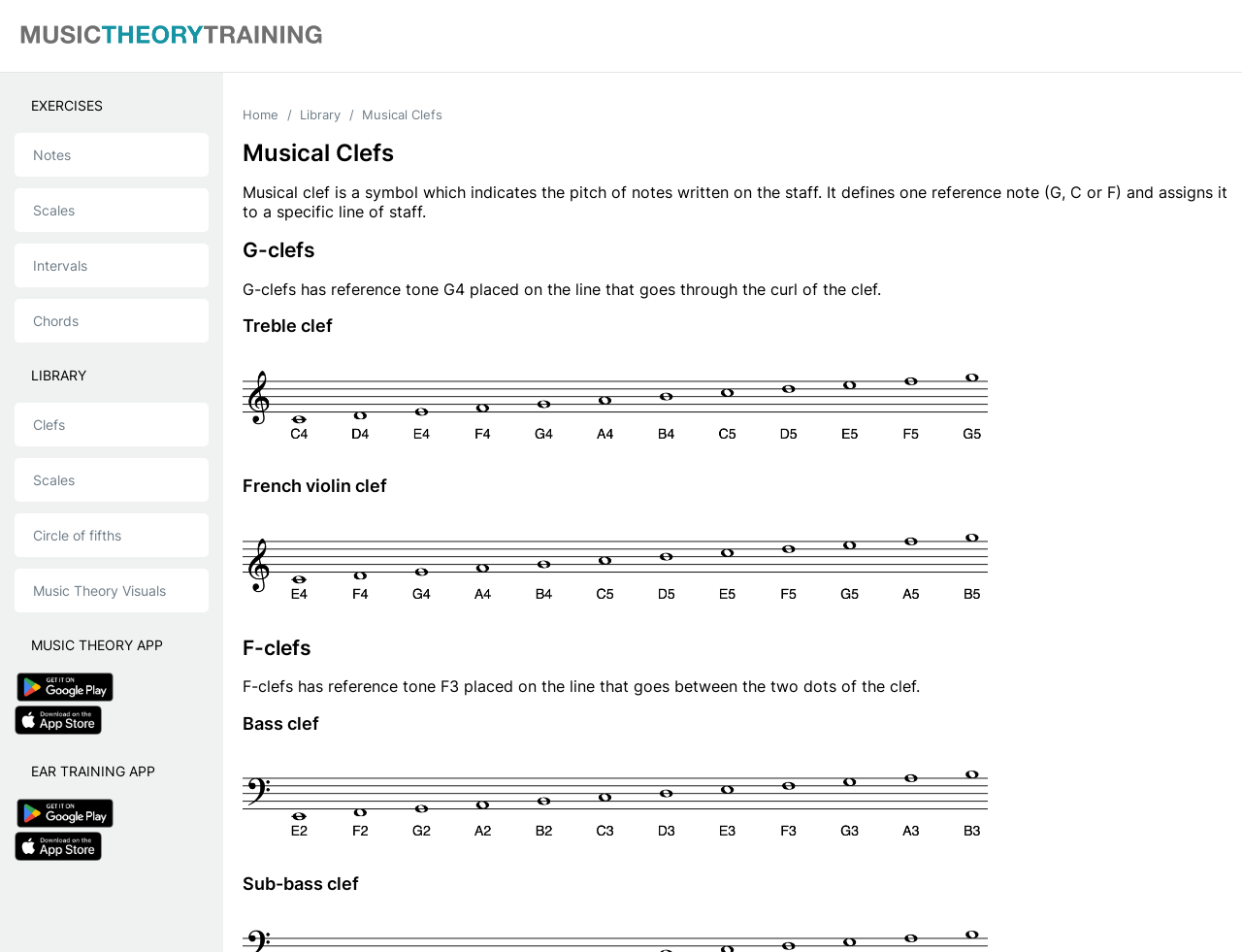Please locate the bounding box coordinates for the element that should be clicked to achieve the following instruction: "Click on the 'Treble clef notes' link". Ensure the coordinates are given as four float numbers between 0 and 1, i.e., [left, top, right, bottom].

[0.195, 0.461, 0.795, 0.482]